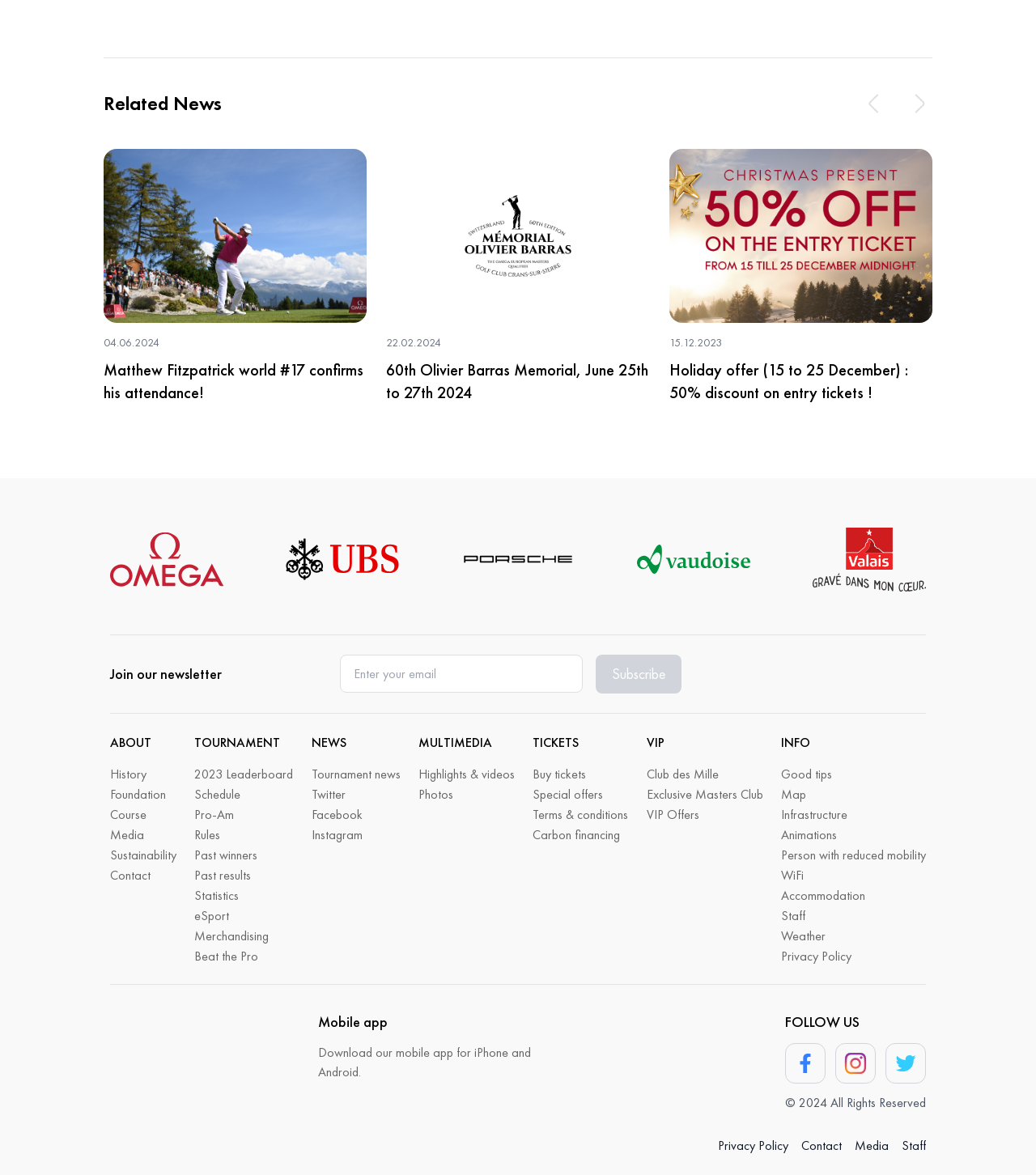Identify the coordinates of the bounding box for the element described below: "Person with reduced mobility". Return the coordinates as four float numbers between 0 and 1: [left, top, right, bottom].

[0.754, 0.72, 0.894, 0.735]